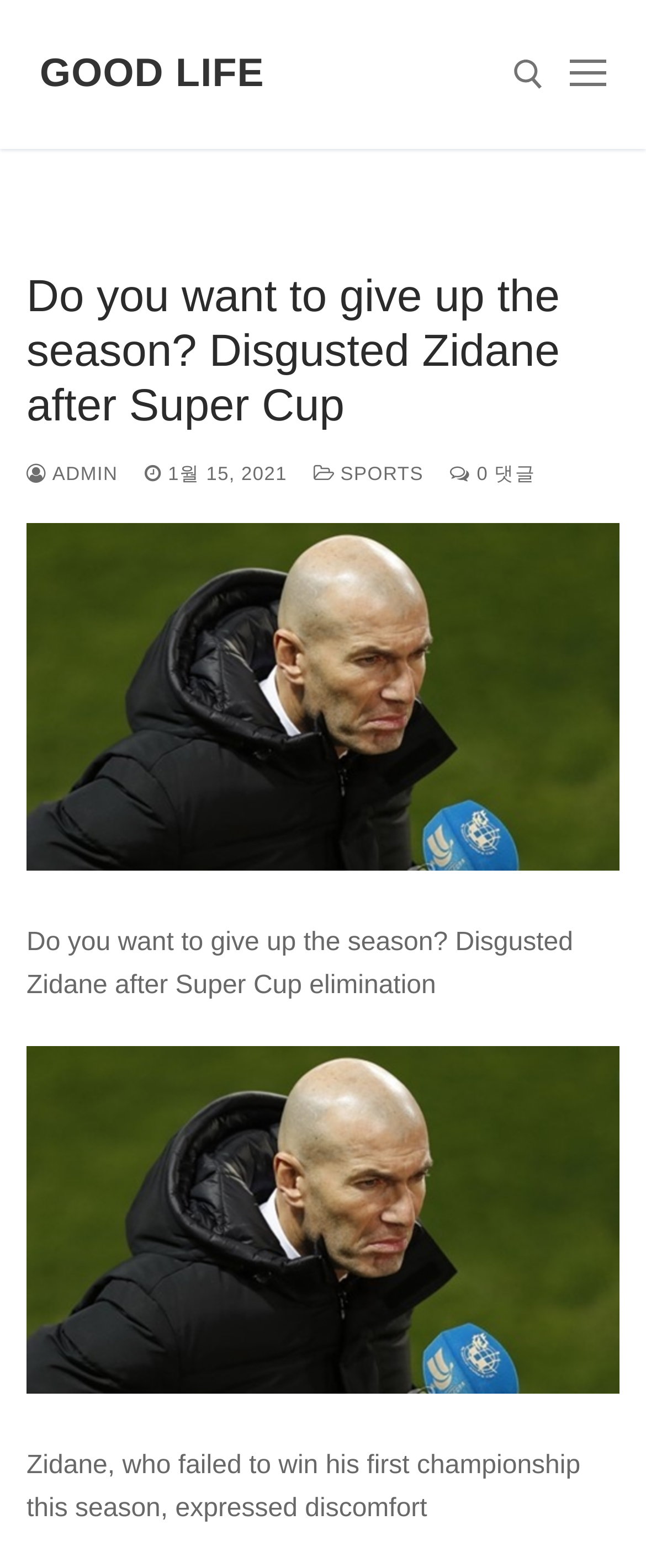Generate the main heading text from the webpage.

Do you want to give up the season? Disgusted Zidane after Super Cup